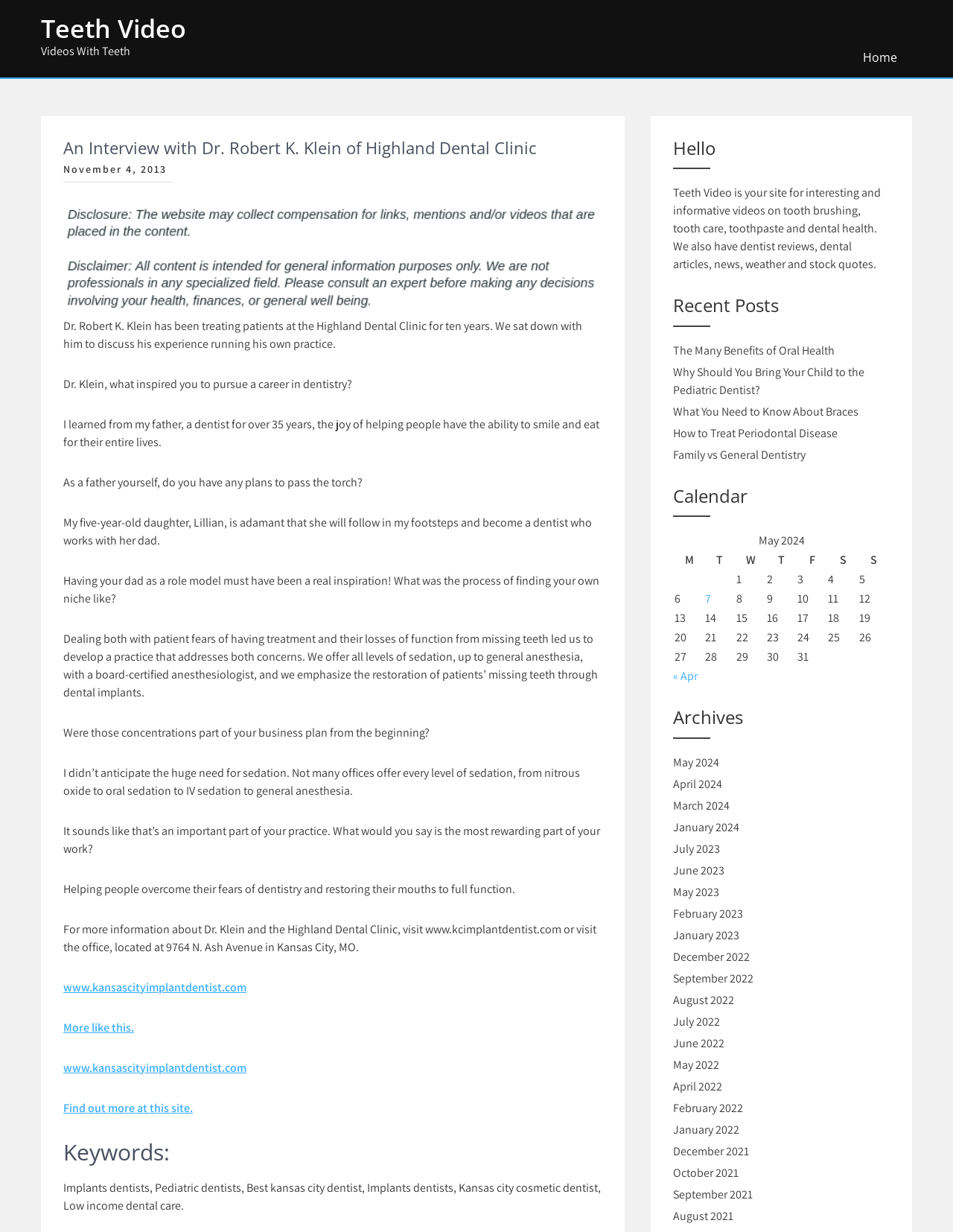Please identify the bounding box coordinates of the element I need to click to follow this instruction: "Click on the 'Home' link".

[0.89, 0.03, 0.957, 0.063]